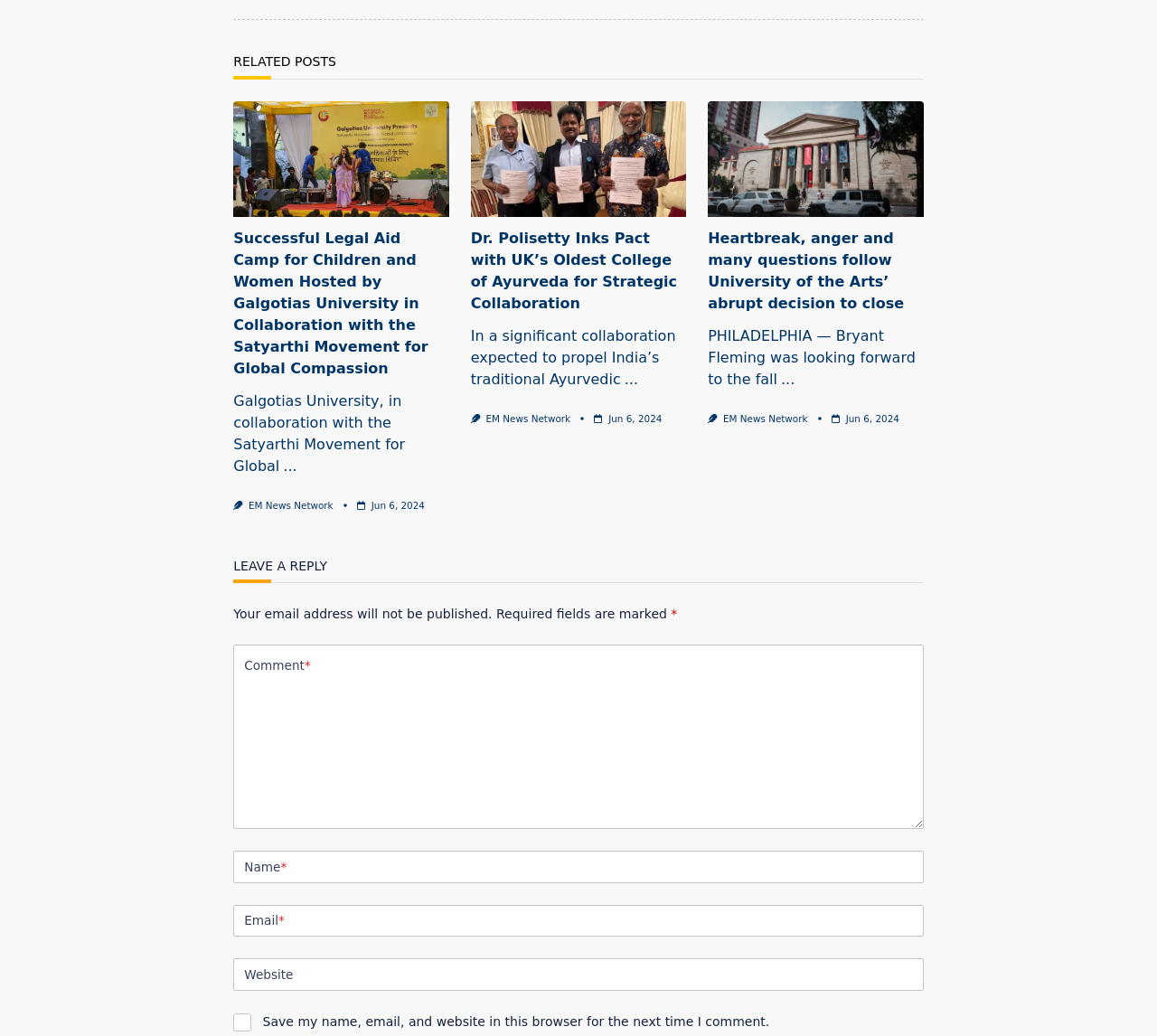Please provide the bounding box coordinates for the element that needs to be clicked to perform the following instruction: "Click the link to read about the University of the Arts' abrupt decision to close". The coordinates should be given as four float numbers between 0 and 1, i.e., [left, top, right, bottom].

[0.612, 0.098, 0.798, 0.209]